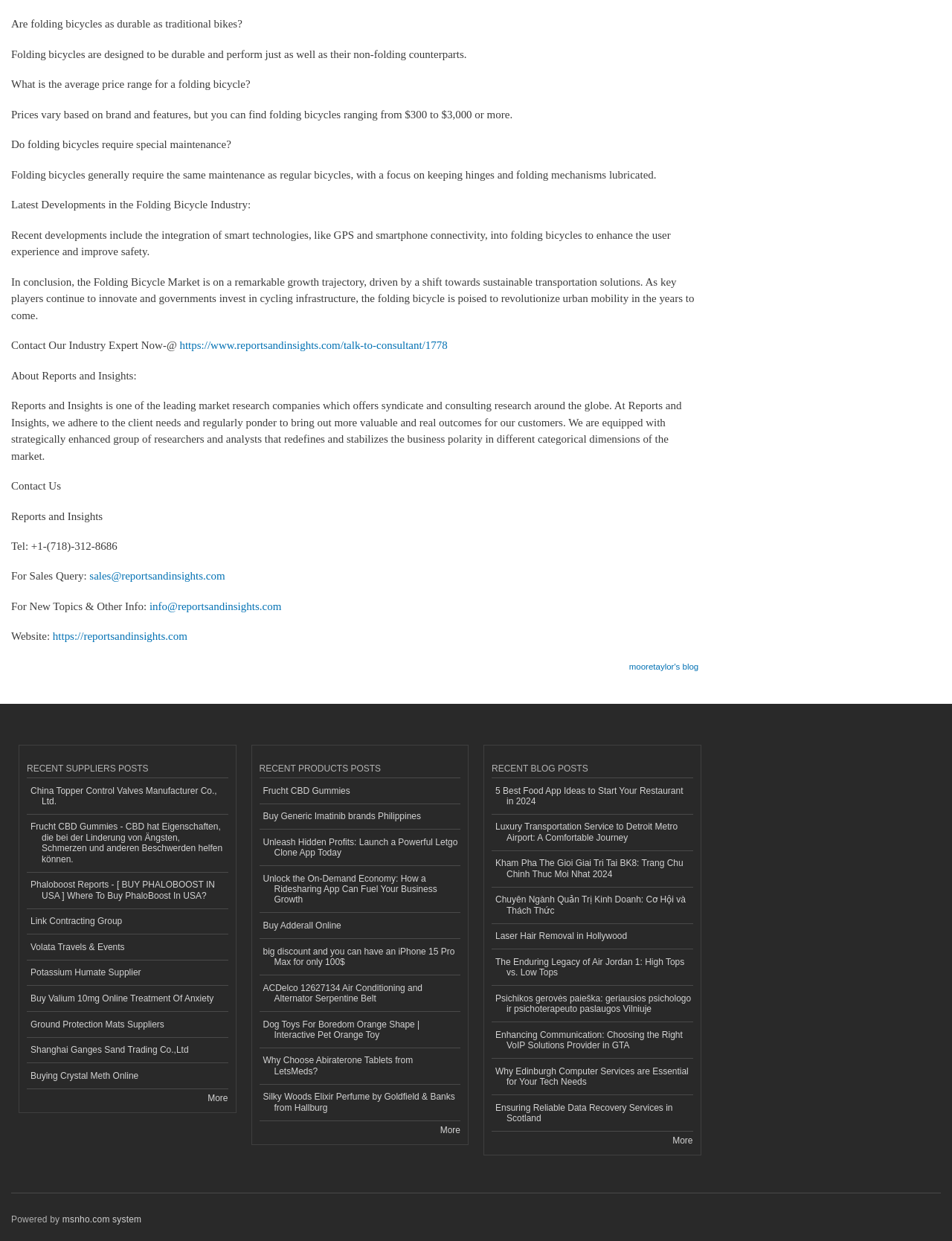With reference to the screenshot, provide a detailed response to the question below:
How can one contact Reports and Insights for sales queries?

The contact information for sales queries is provided as 'sales@reportsandinsights.com', which can be used to reach out to Reports and Insights for sales-related inquiries.